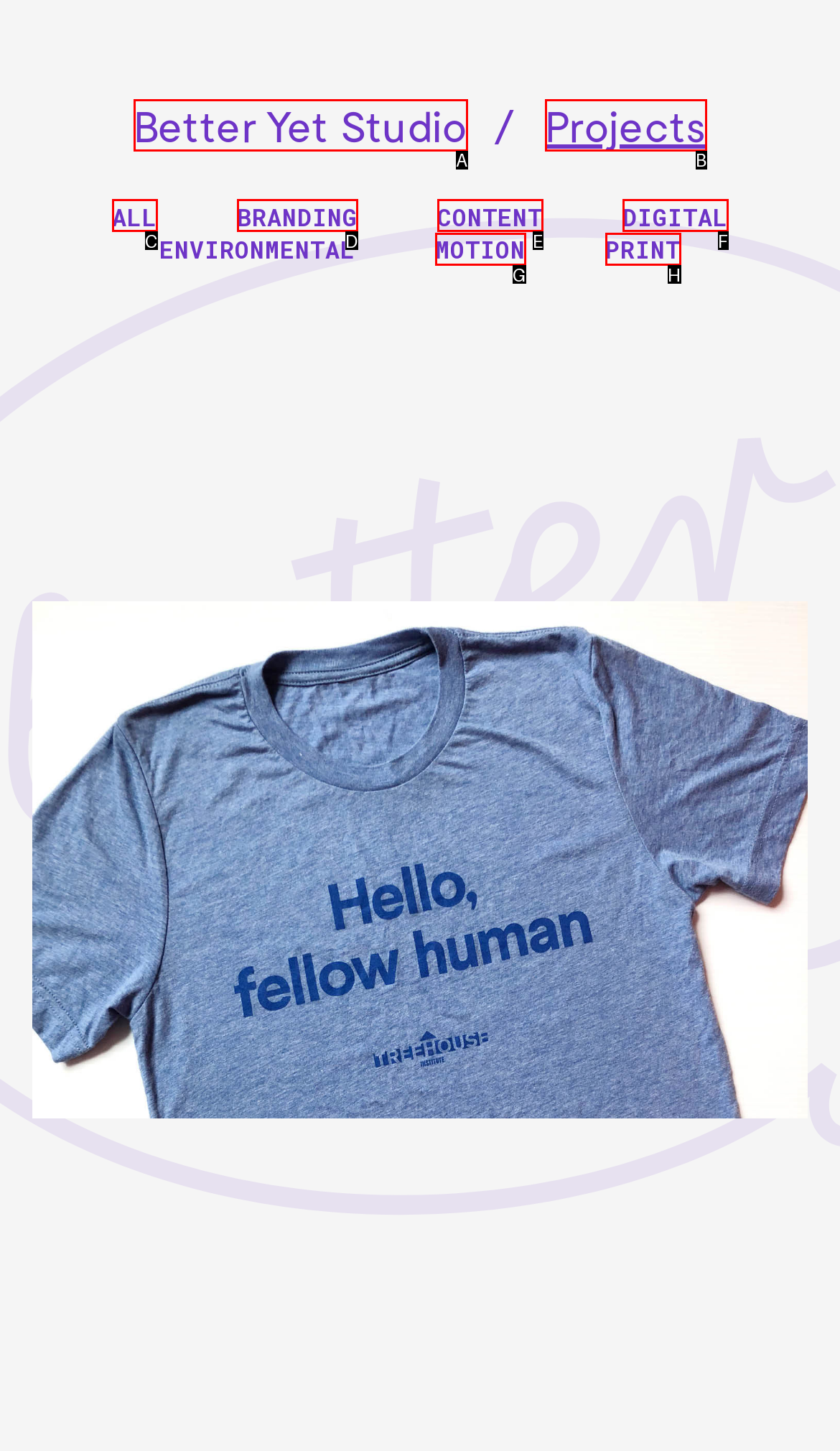Based on the description: Better Yet Studio, identify the matching lettered UI element.
Answer by indicating the letter from the choices.

A